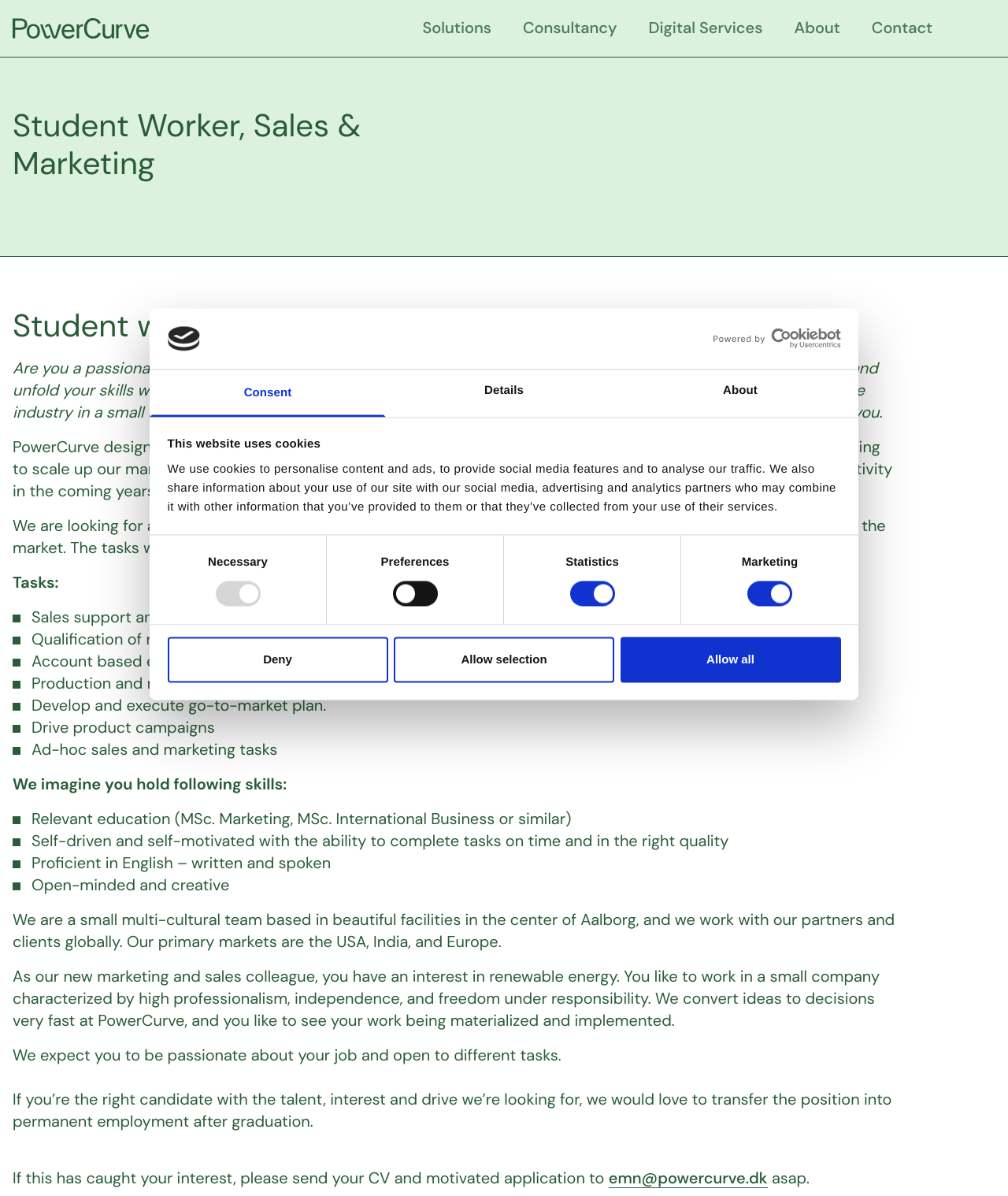What is the location of the company?
Please interpret the details in the image and answer the question thoroughly.

The location of the company is mentioned in the text as 'We are a small multi-cultural team based in beautiful facilities in the center of Aalborg, and we work with our partners and clients globally.'